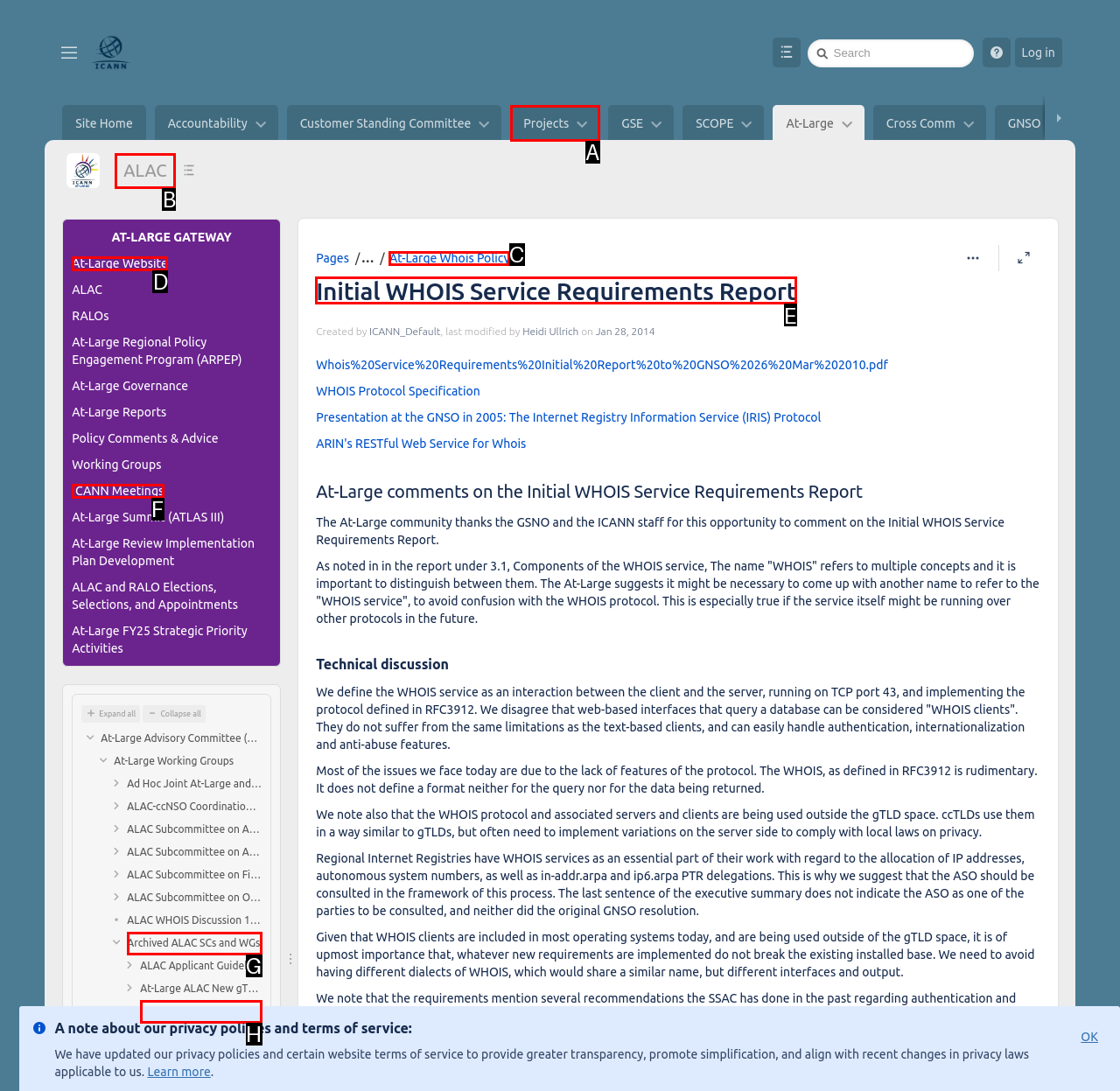Given the task: View the 'Initial WHOIS Service Requirements Report', indicate which boxed UI element should be clicked. Provide your answer using the letter associated with the correct choice.

E